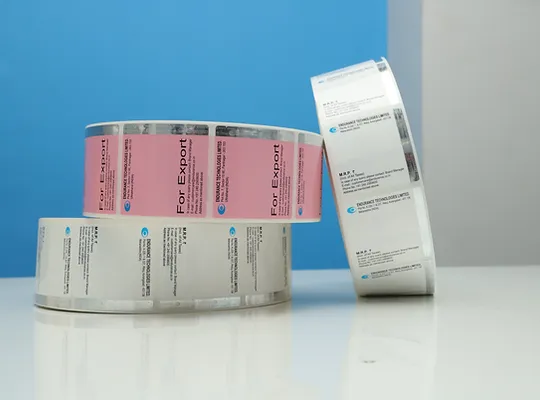Give a detailed account of the visual elements in the image.

The image showcases a vibrant display of labels, prominently featuring three rolls of variously designed labels stacked on a sleek surface. The top roll contains a pink label with the text "For Export," indicating its intended use. Below that, another roll displays a white label adorned with detailed information, emphasizing clarity and functionality. The backdrop consists of a soft blue, enhancing the visual appeal of the labels and drawing attention to their design. This image not only highlights the aesthetic qualities of the labels but also underscores their practical application in labeling products for export and other specialized uses.